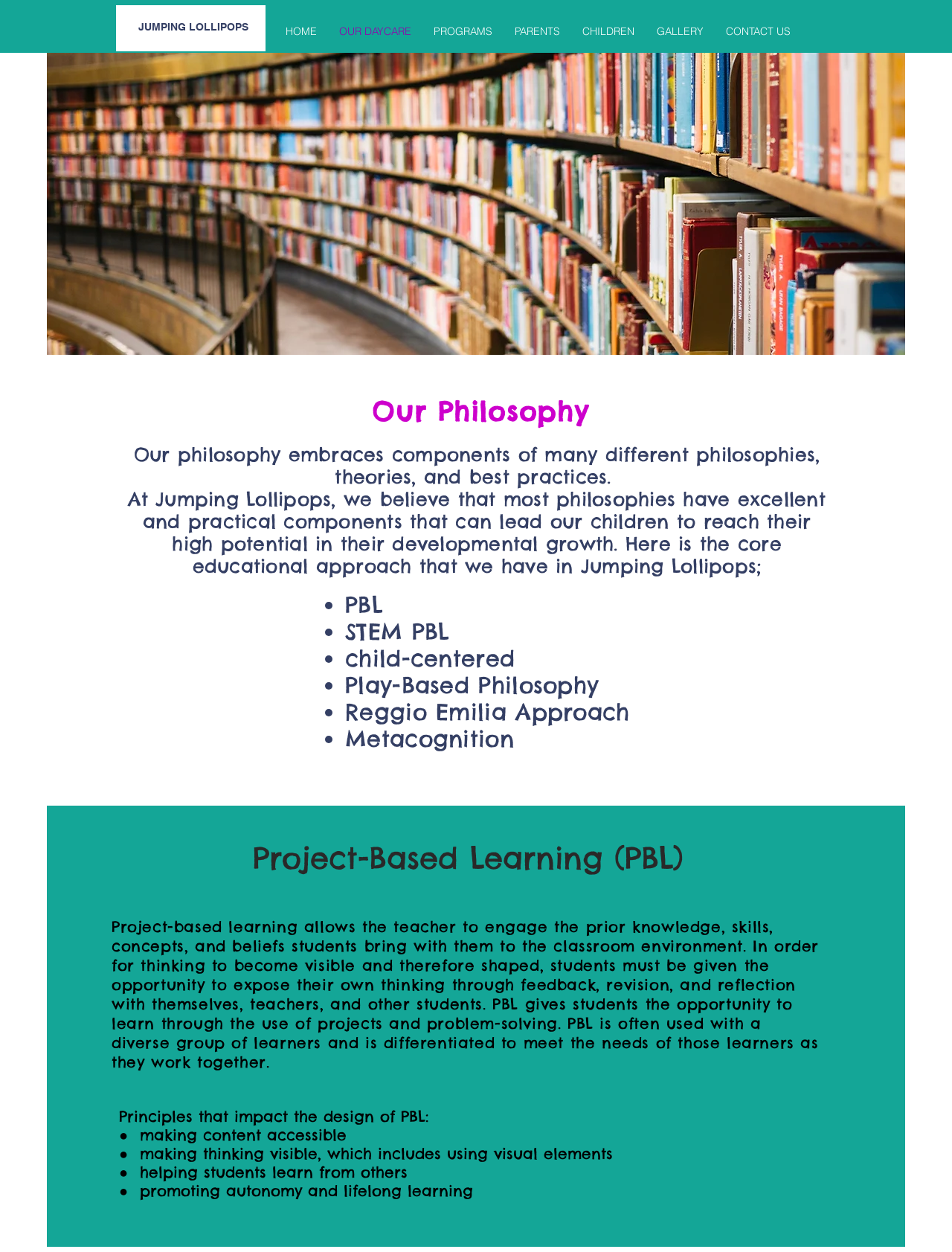What is the purpose of Project-Based Learning?
Using the image, provide a concise answer in one word or a short phrase.

to engage prior knowledge and skills